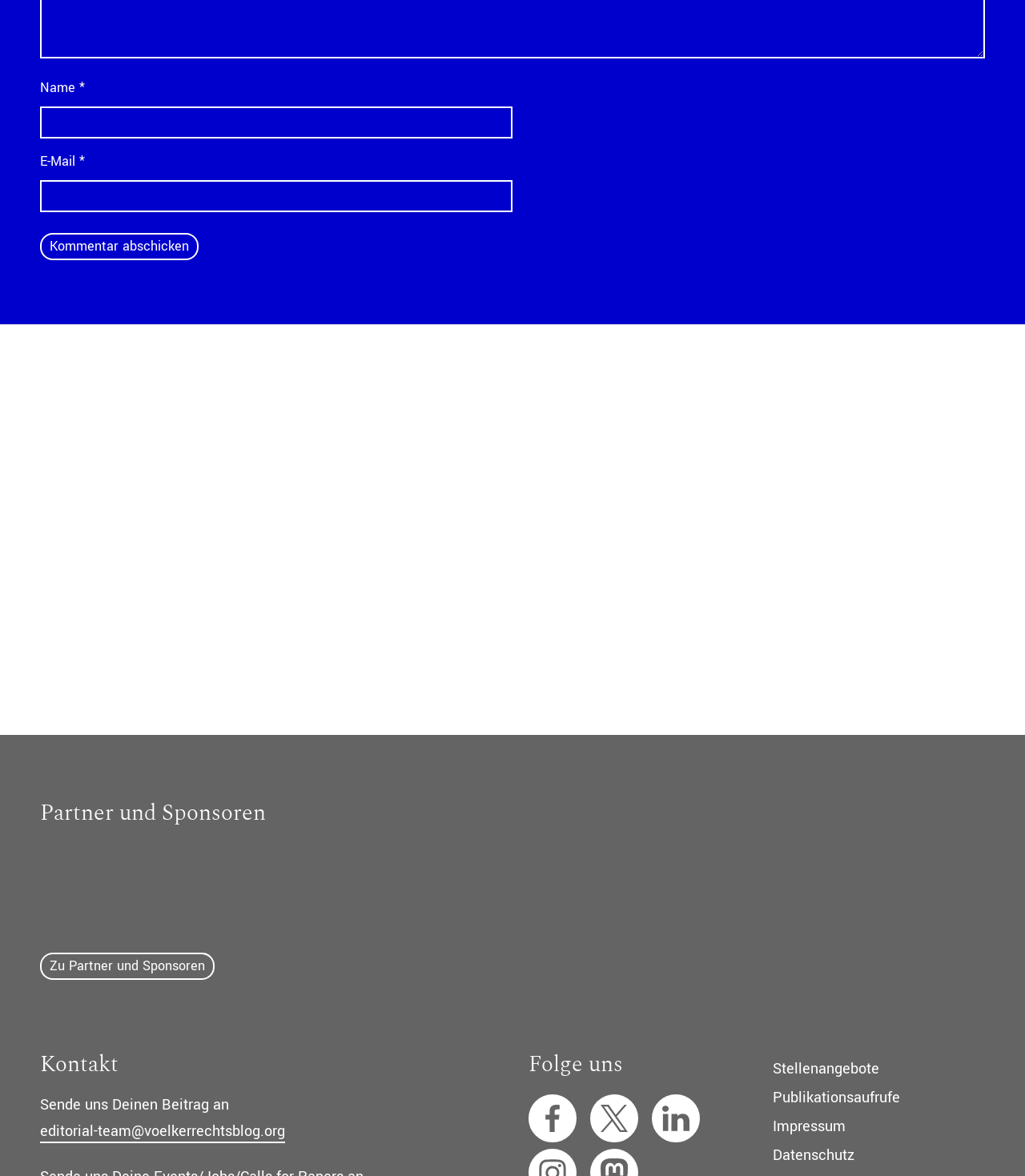What can I do to stay updated about new blog posts?
Answer the question using a single word or phrase, according to the image.

Subscribe to the blog